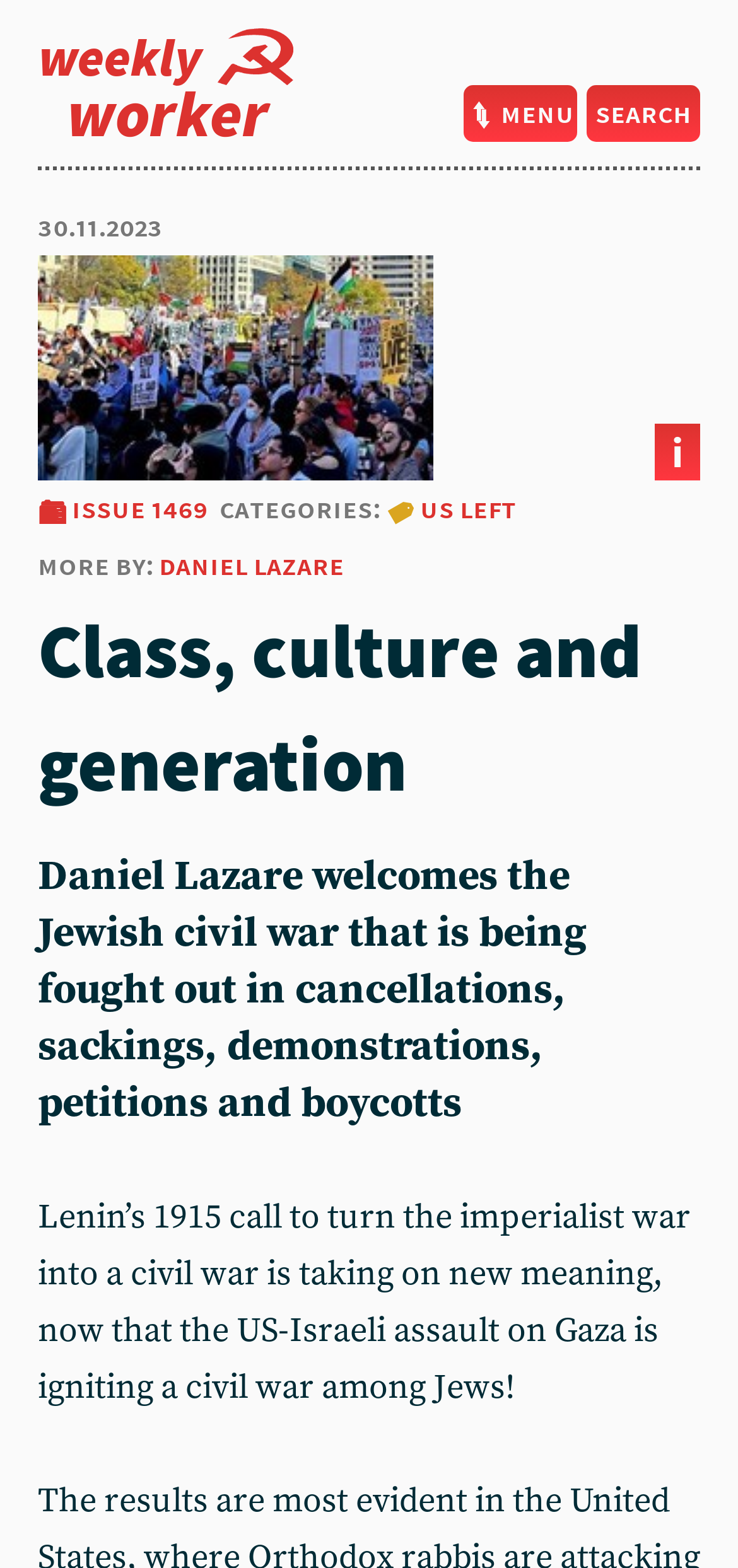Identify the bounding box of the UI element that matches this description: "Print".

None